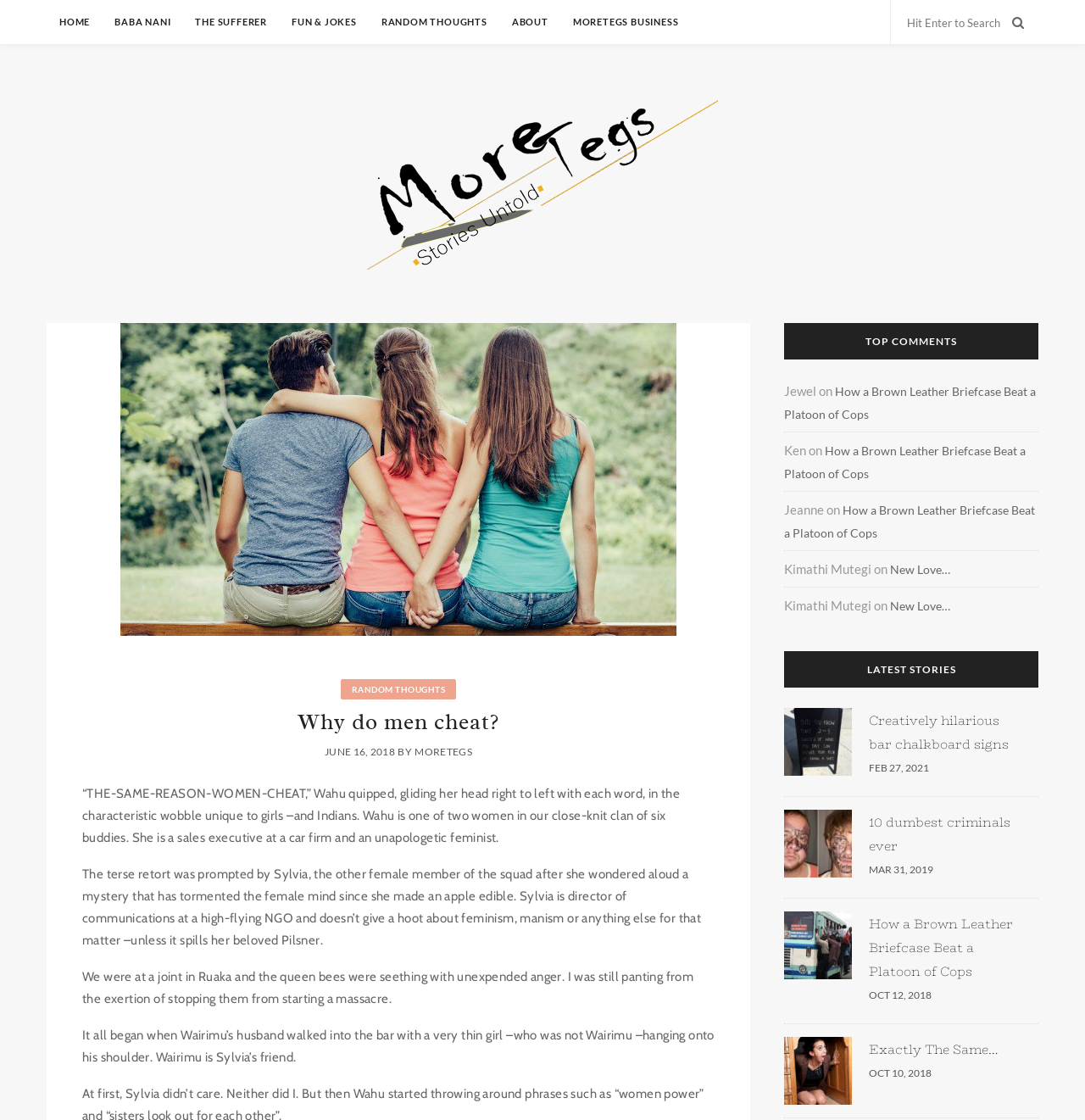Answer this question in one word or a short phrase: How many comments are shown?

5